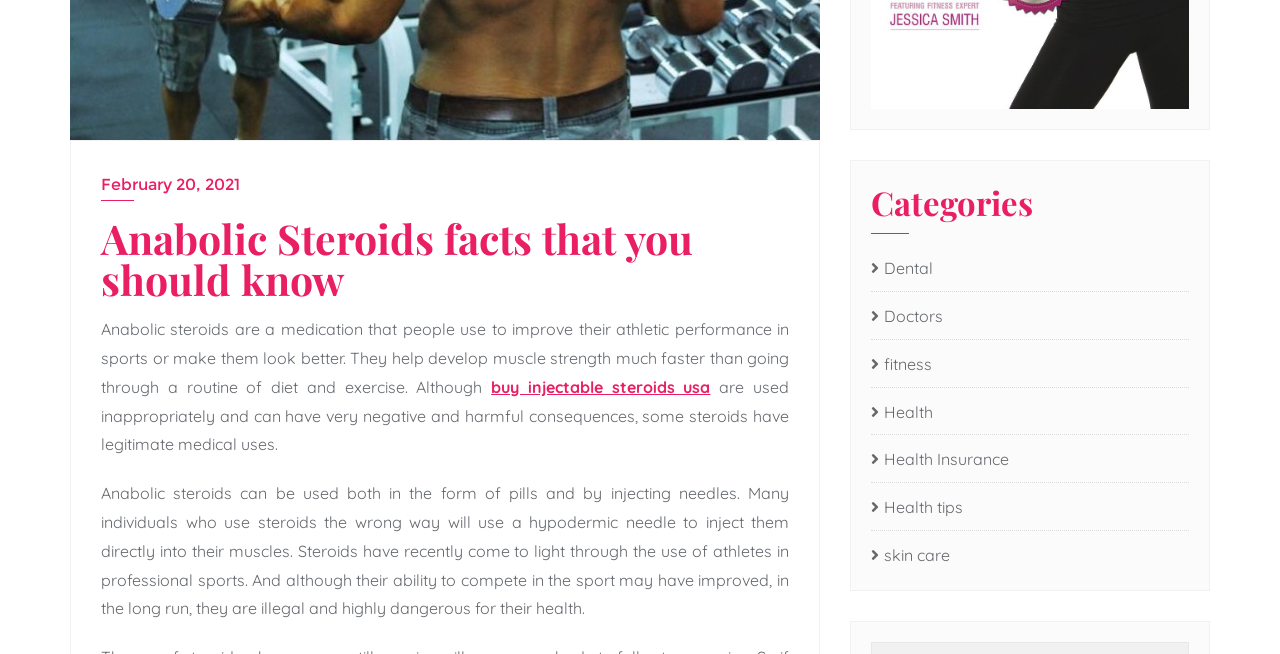Locate the bounding box of the UI element described by: "Dental" in the given webpage screenshot.

[0.68, 0.389, 0.729, 0.433]